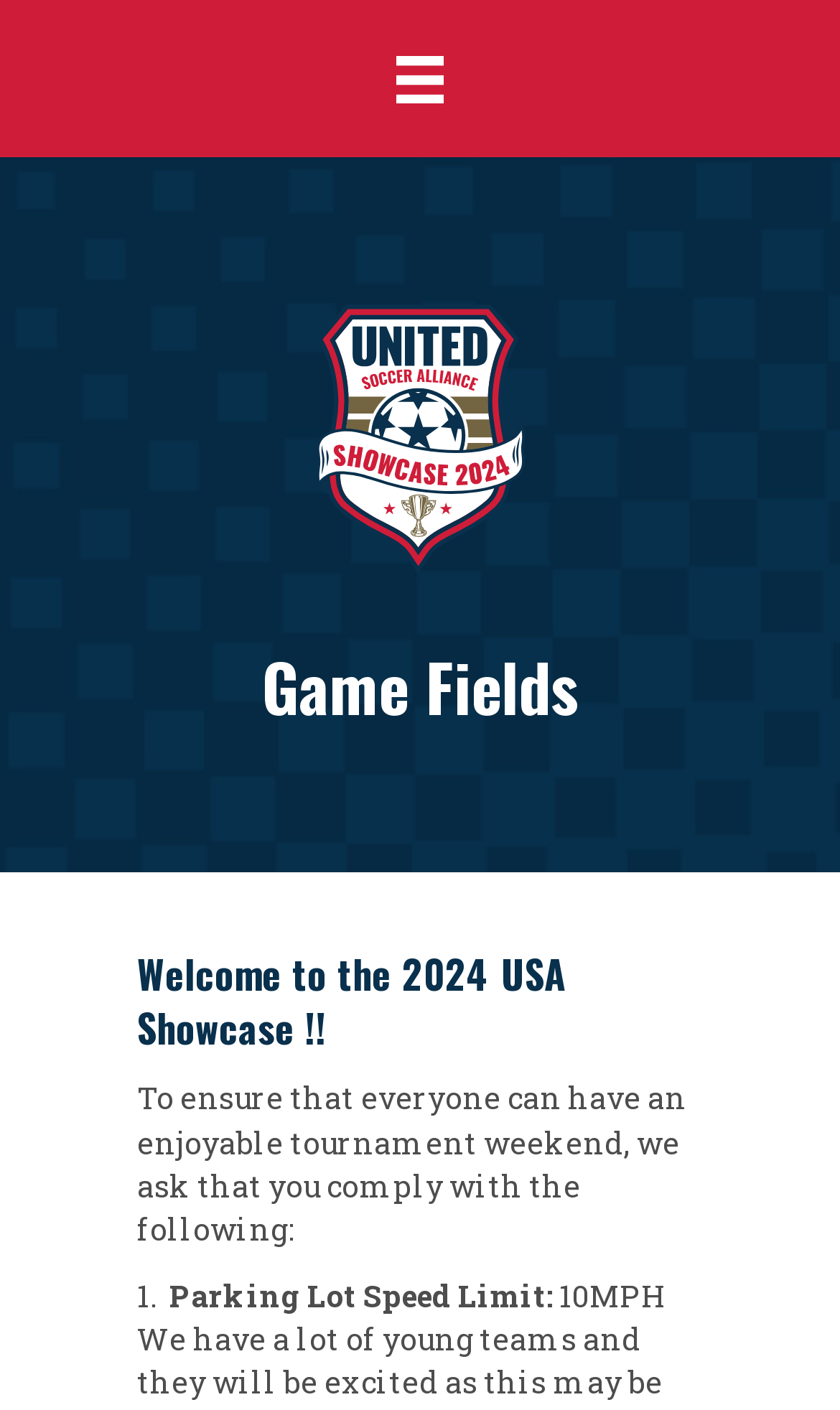Provide a short answer using a single word or phrase for the following question: 
What is the purpose of the menu button?

To open a menu